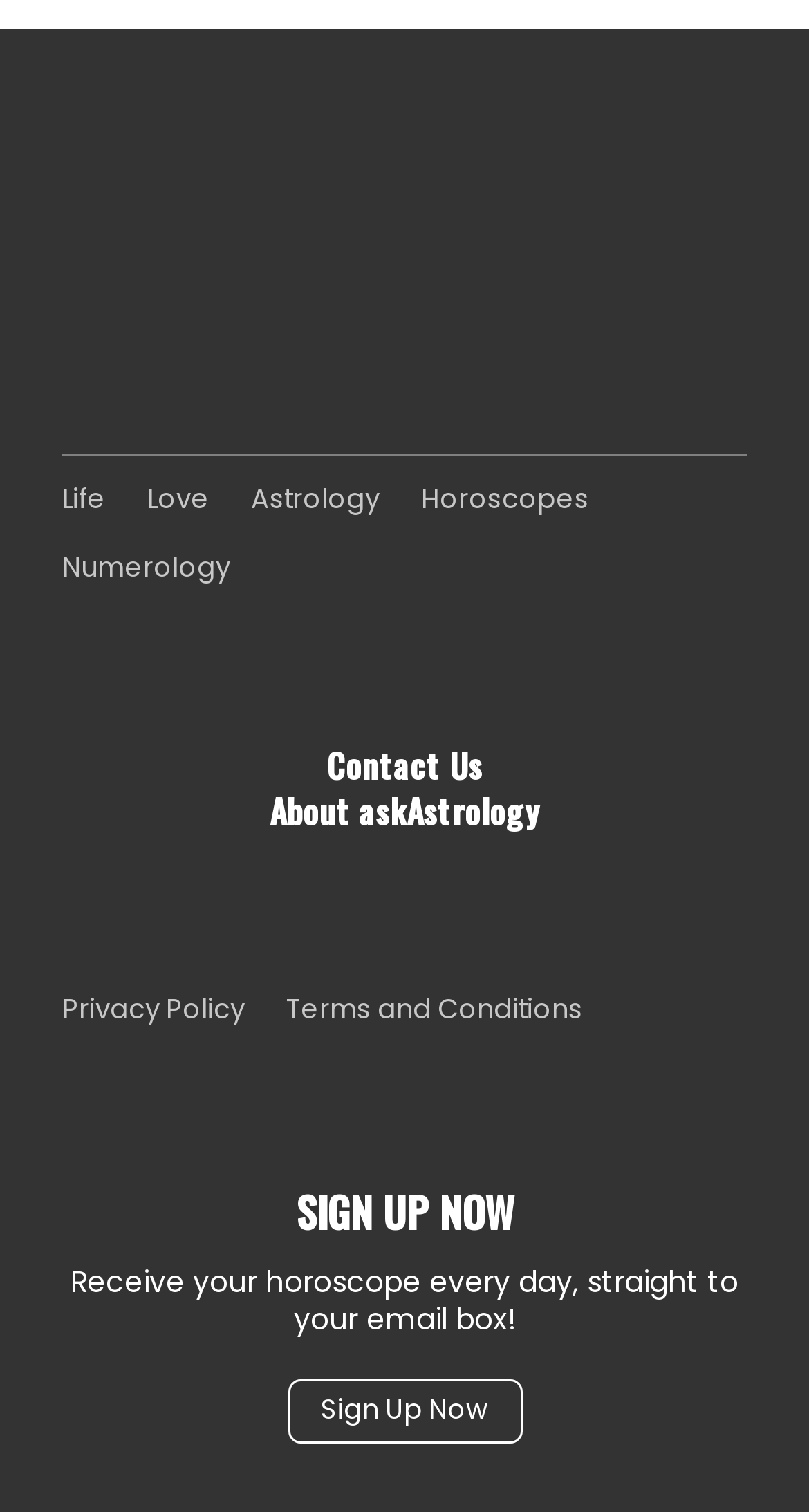Determine the bounding box coordinates of the element that should be clicked to execute the following command: "Contact Us".

[0.404, 0.489, 0.596, 0.522]